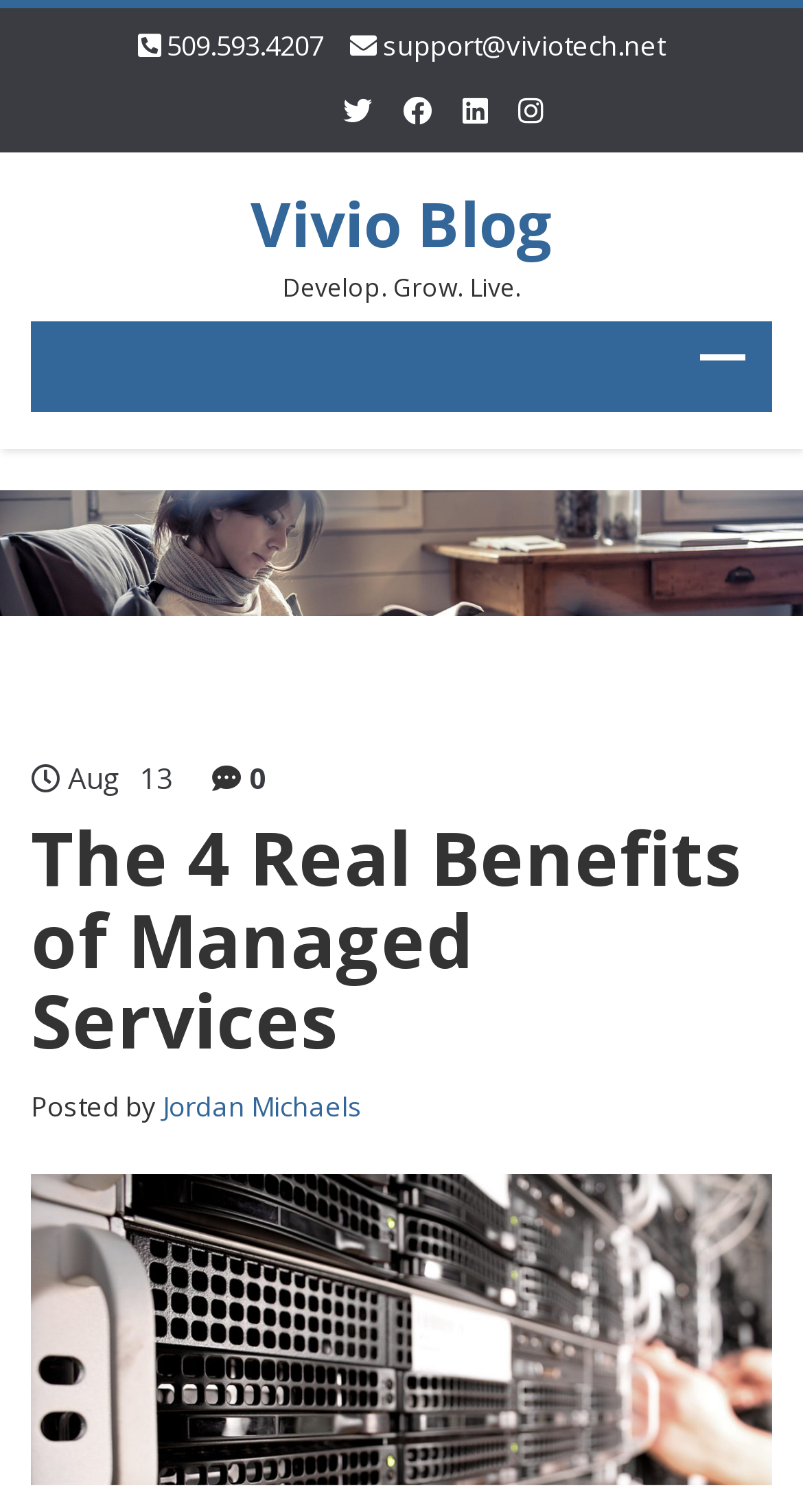Respond concisely with one word or phrase to the following query:
What is the tagline of Vivio?

Develop. Grow. Live.